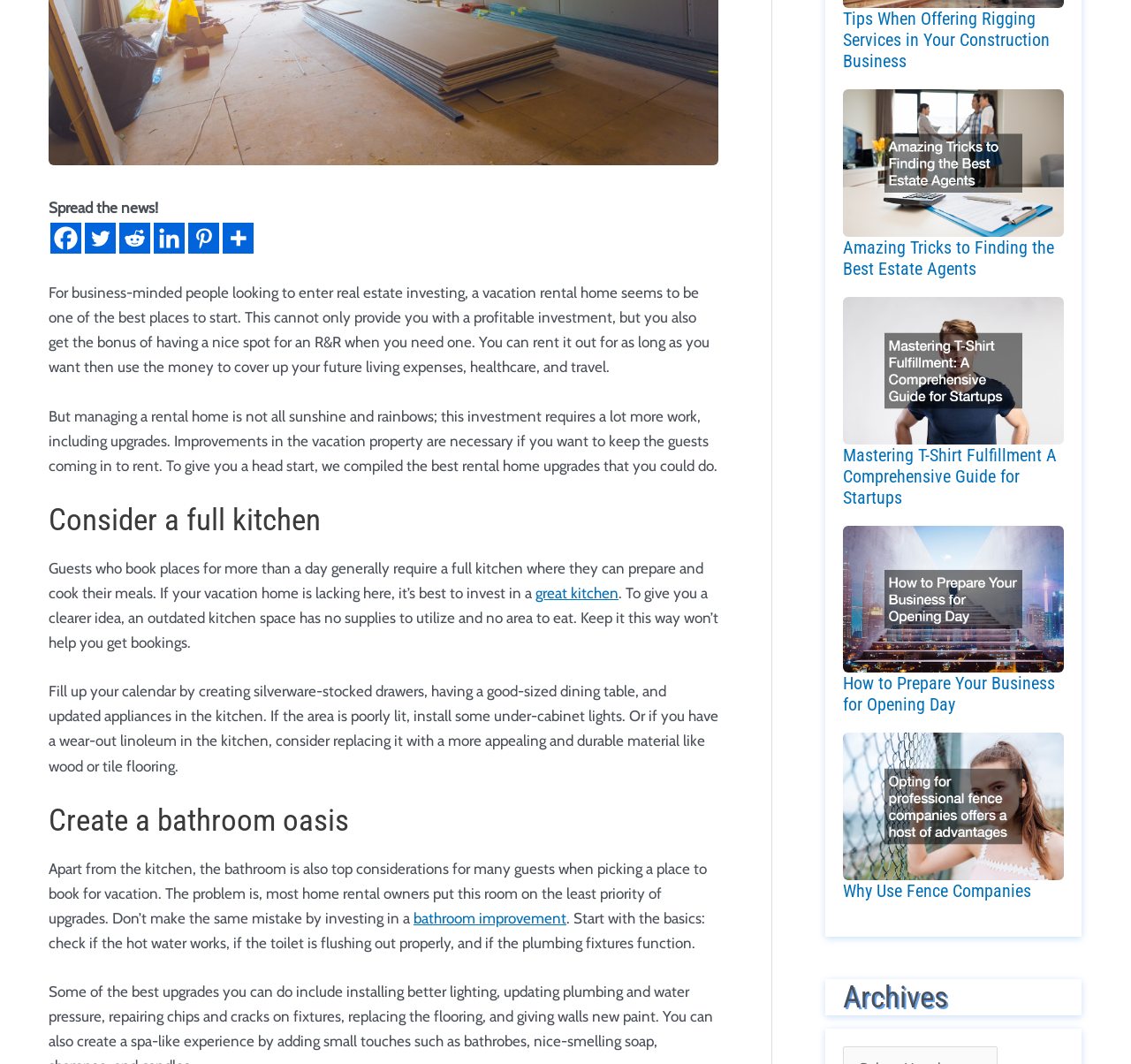Given the element description: "great kitchen", predict the bounding box coordinates of the UI element it refers to, using four float numbers between 0 and 1, i.e., [left, top, right, bottom].

[0.473, 0.549, 0.547, 0.566]